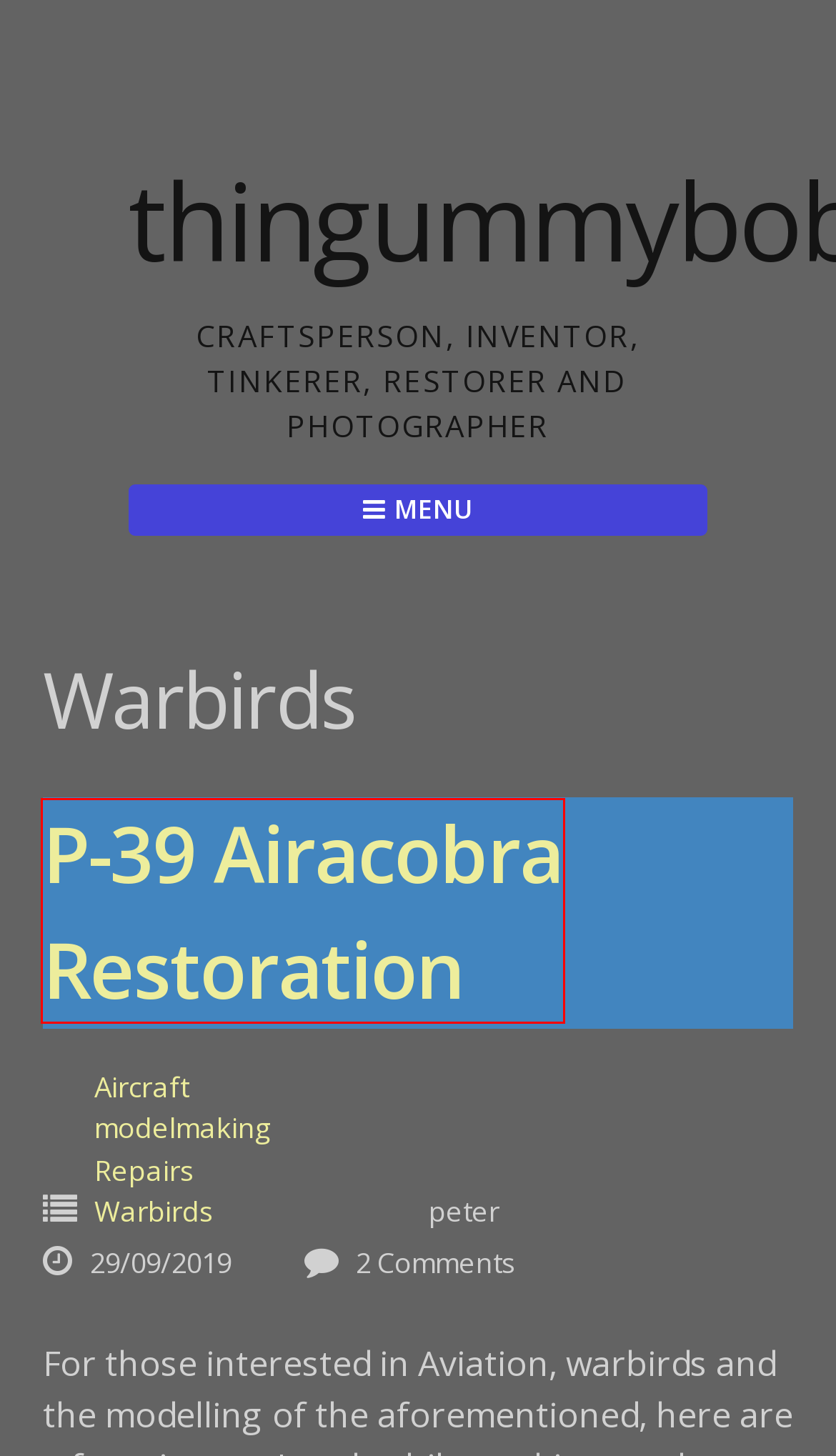Examine the screenshot of a webpage featuring a red bounding box and identify the best matching webpage description for the new page that results from clicking the element within the box. Here are the options:
A. Aircraft – thingummybob.com
B. Ca 1915 Masspacher guitar resto 2 – thingummybob.com
C. October 2019 – thingummybob.com
D. P-39 Airacobra Restoration – thingummybob.com
E. Free WordPress Themes For a Better Web - Modern Themes
F. Диана – thingummybob.com
G. Repairs – thingummybob.com
H. Music – thingummybob.com

D